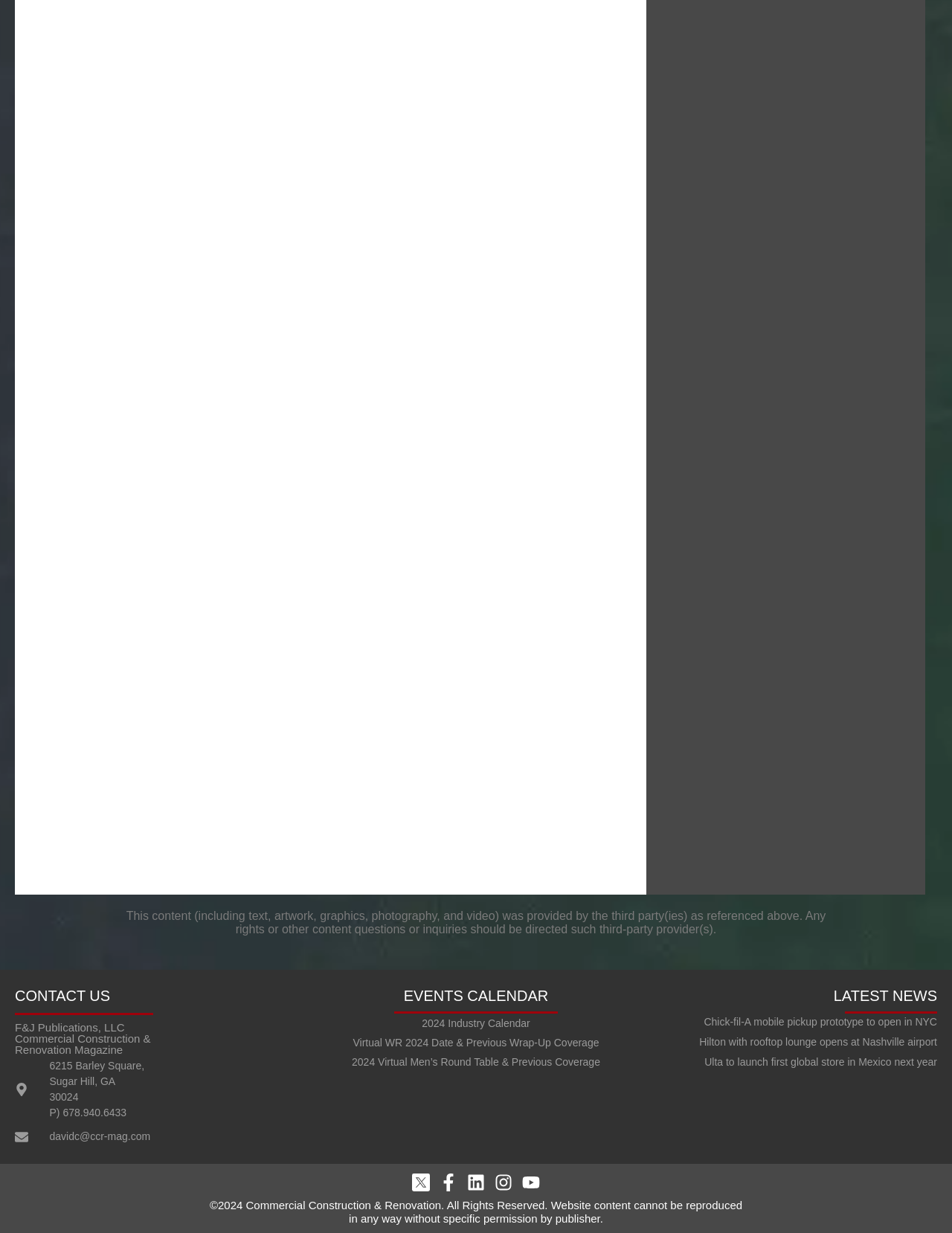Analyze the image and provide a detailed answer to the question: What is the topic of the latest news?

I found the topic of the latest news by looking at the heading element with the text 'Chick-fil-A mobile pickup prototype to open in NYC' which is located in the 'LATEST NEWS' section.